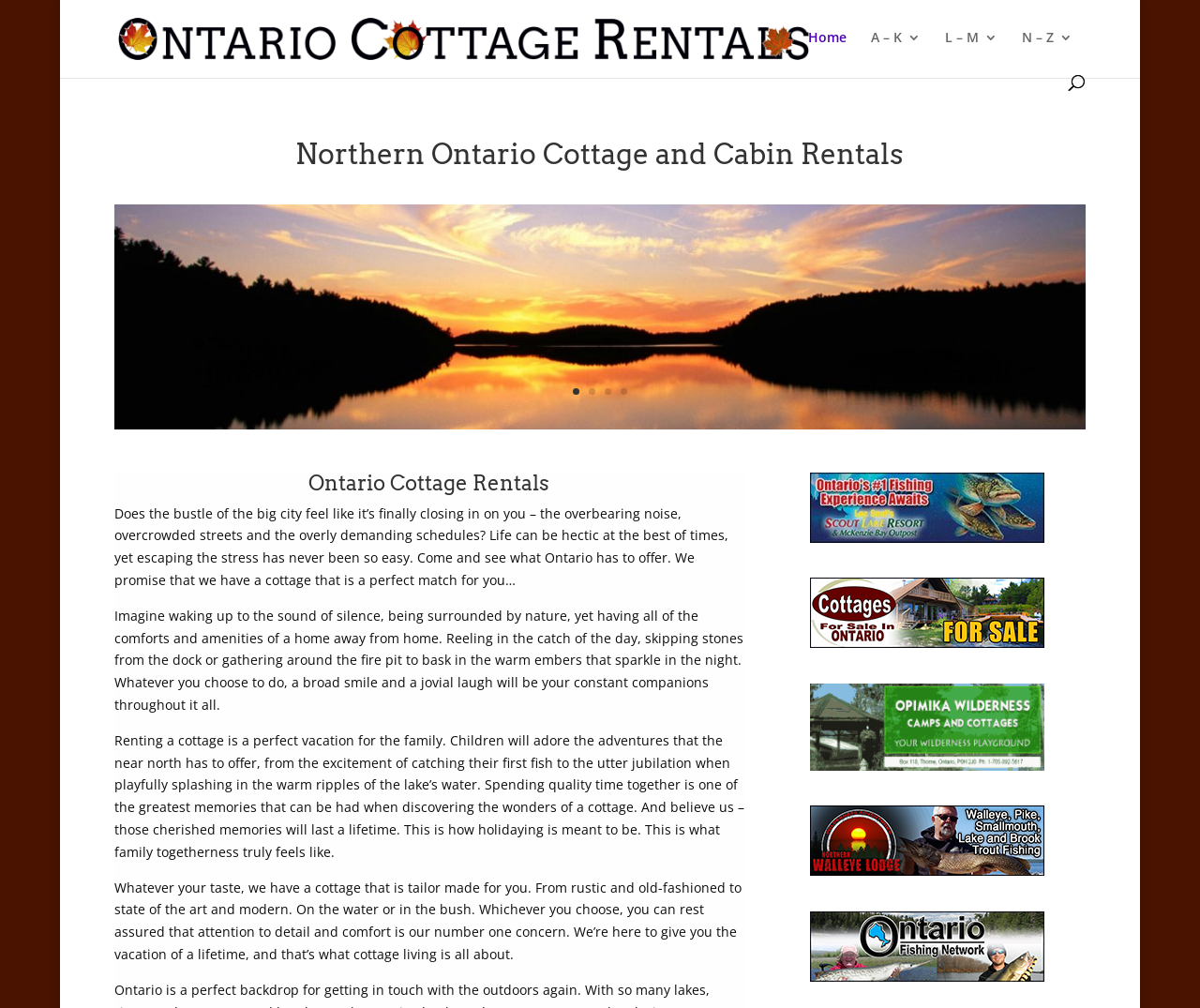Refer to the screenshot and answer the following question in detail:
What is the focus of the cottage rentals?

The webpage mentions 'catching their first fish', 'splashing in the warm ripples of the lake's water', and 'being surrounded by nature', which suggests that the focus of the cottage rentals is on experiencing and enjoying nature.